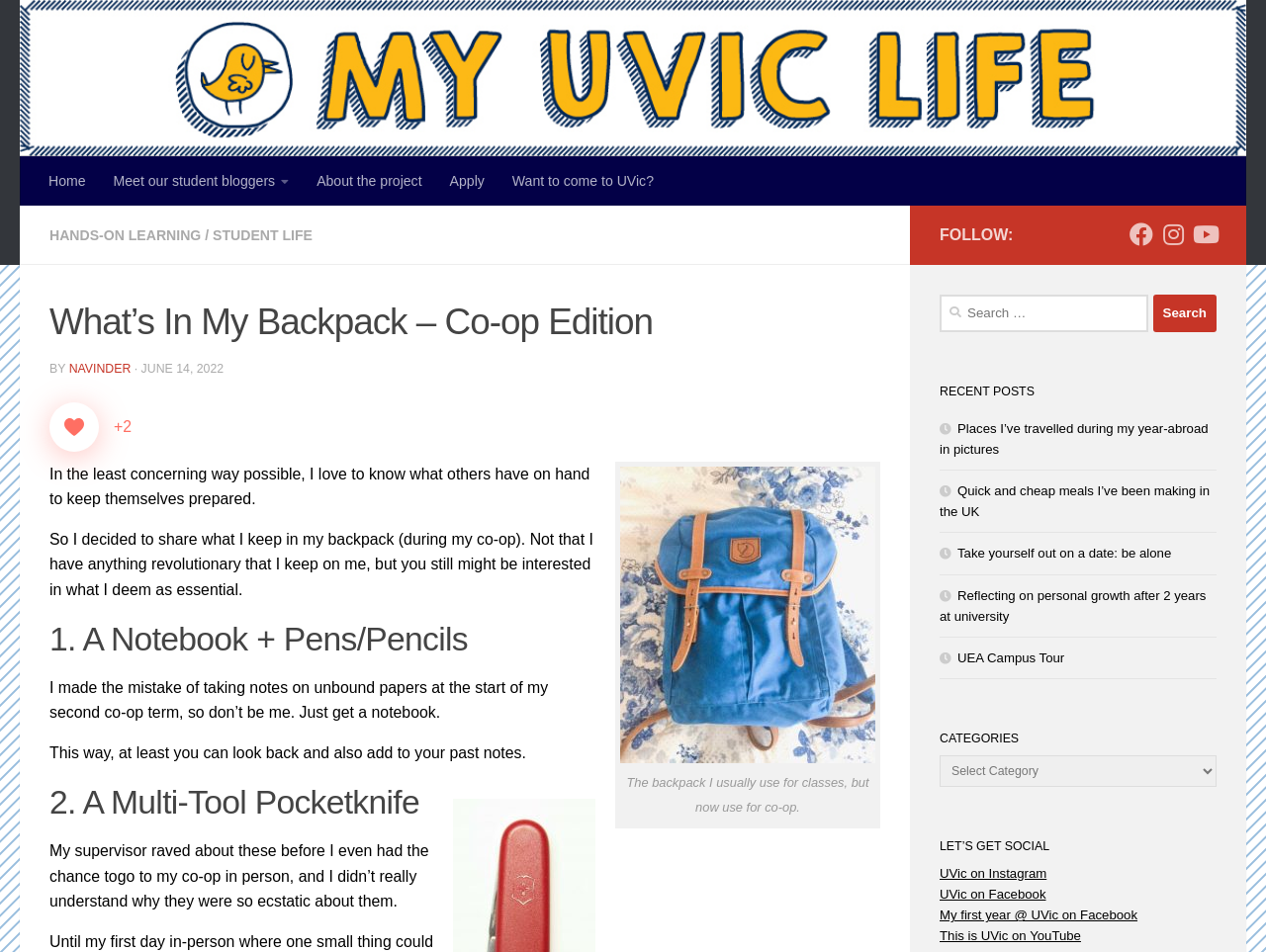Please give a succinct answer using a single word or phrase:
What is the category of the article?

STUDENT LIFE